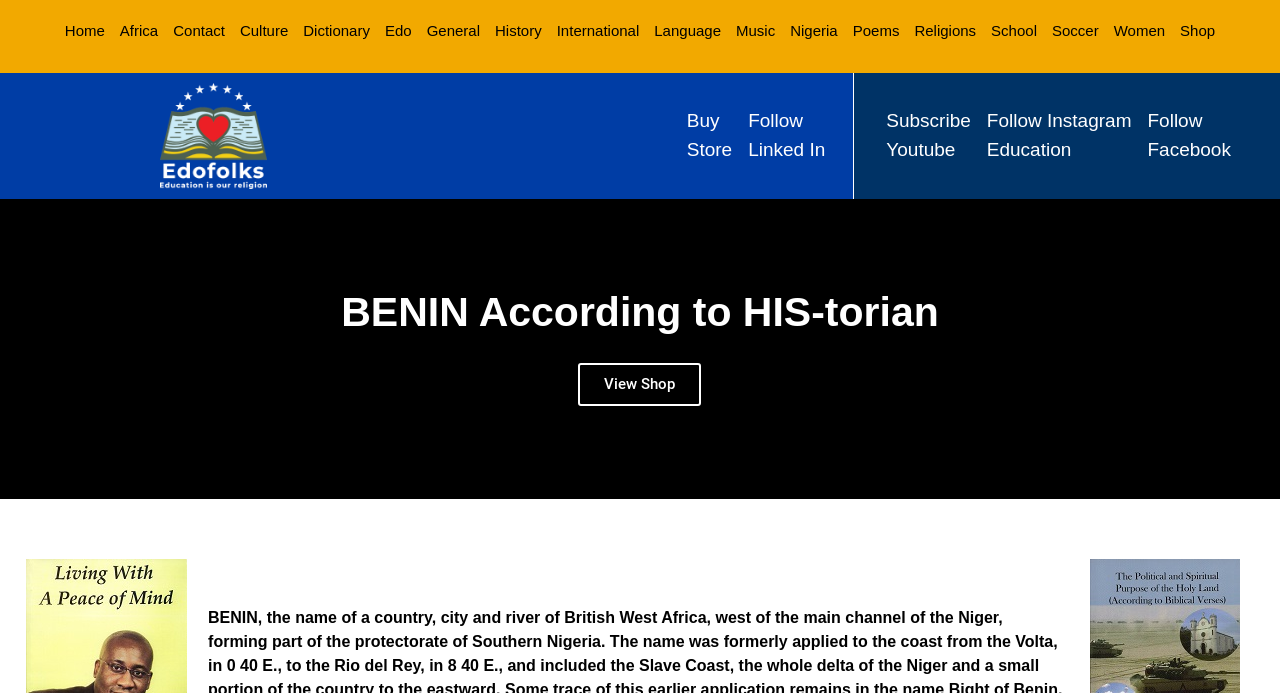Using the element description: "Shop", determine the bounding box coordinates for the specified UI element. The coordinates should be four float numbers between 0 and 1, [left, top, right, bottom].

[0.922, 0.029, 0.949, 0.061]